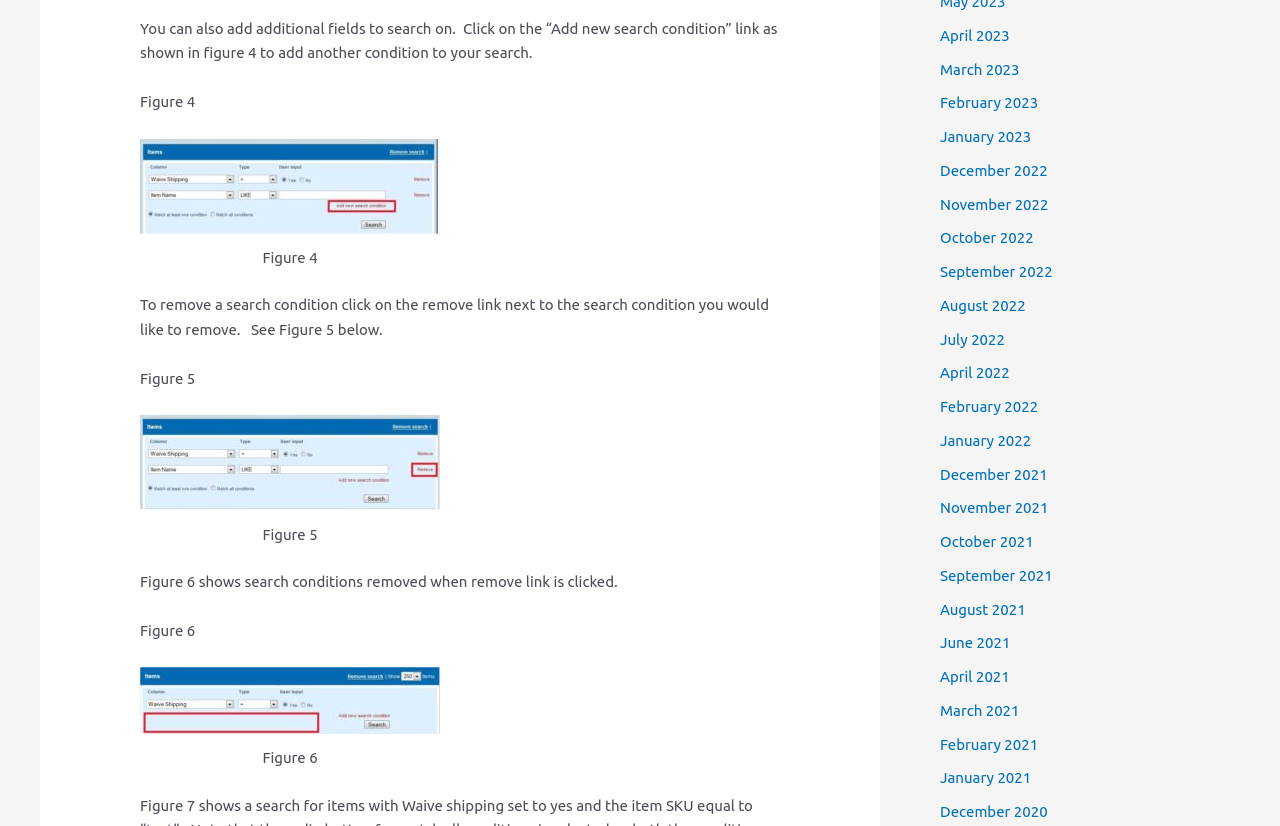Show the bounding box coordinates for the HTML element as described: "Cookie Policy".

None